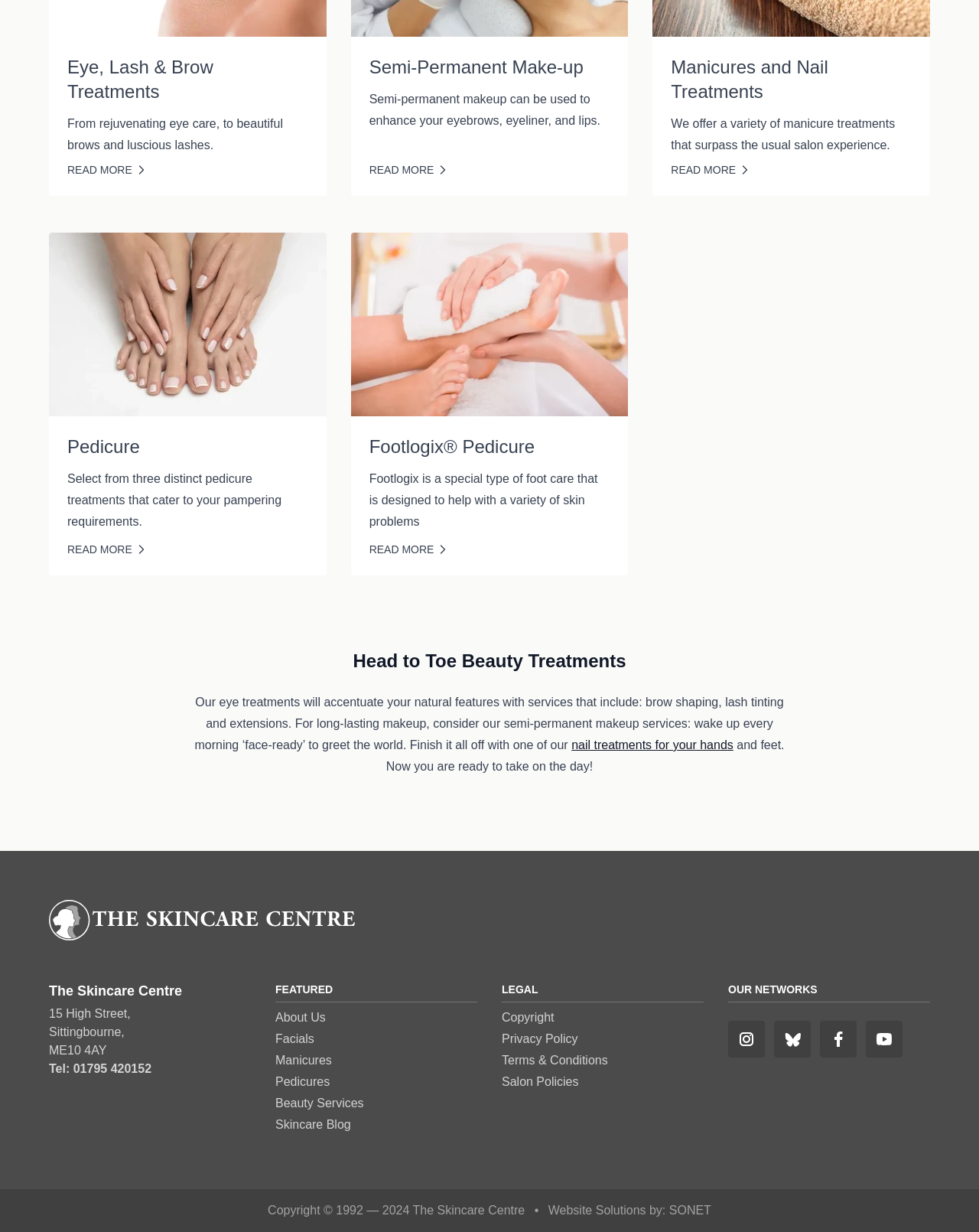What type of treatments are offered on this website?
By examining the image, provide a one-word or phrase answer.

Beauty treatments